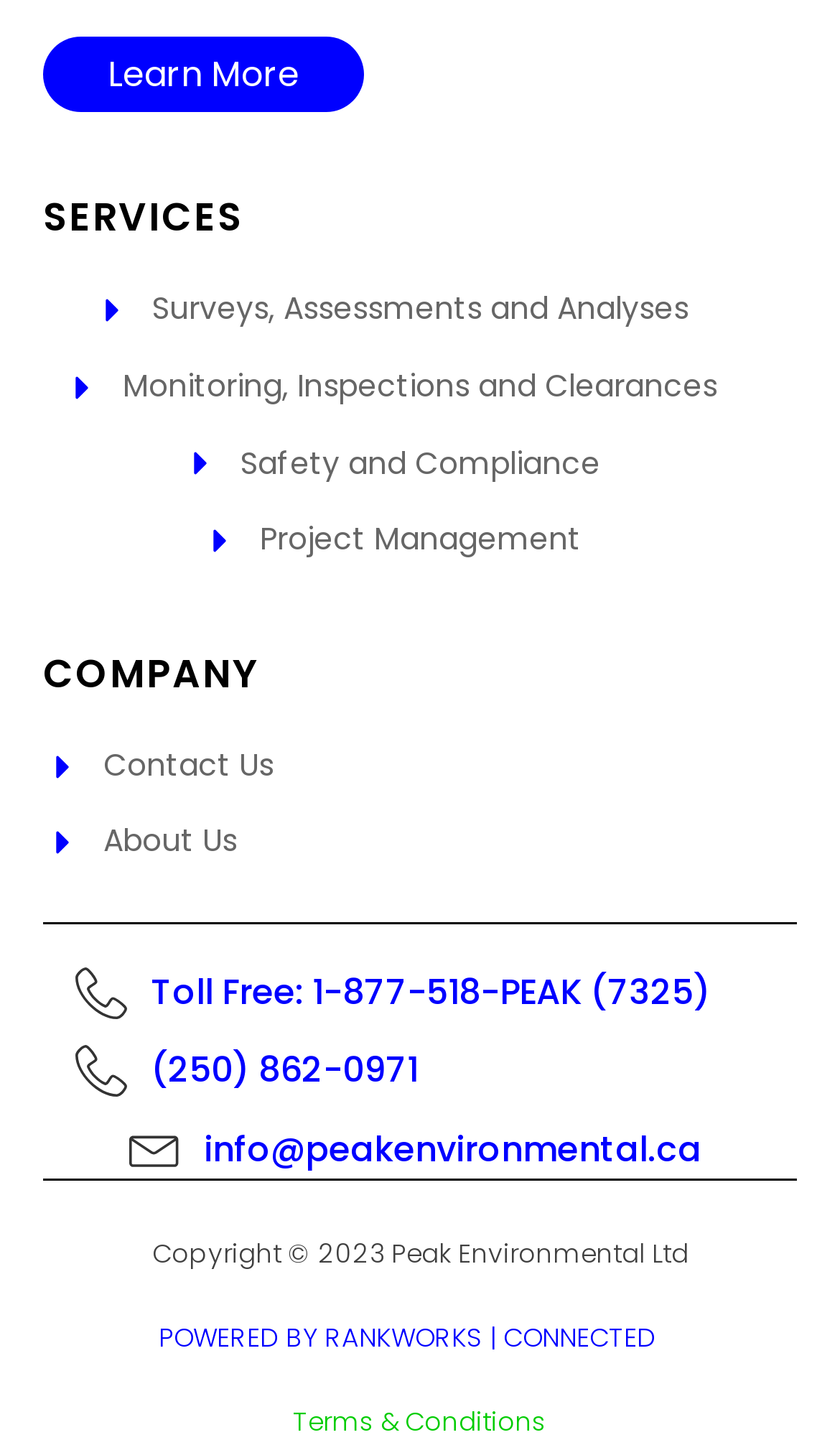Answer the question using only one word or a concise phrase: How many main sections are on the webpage?

2